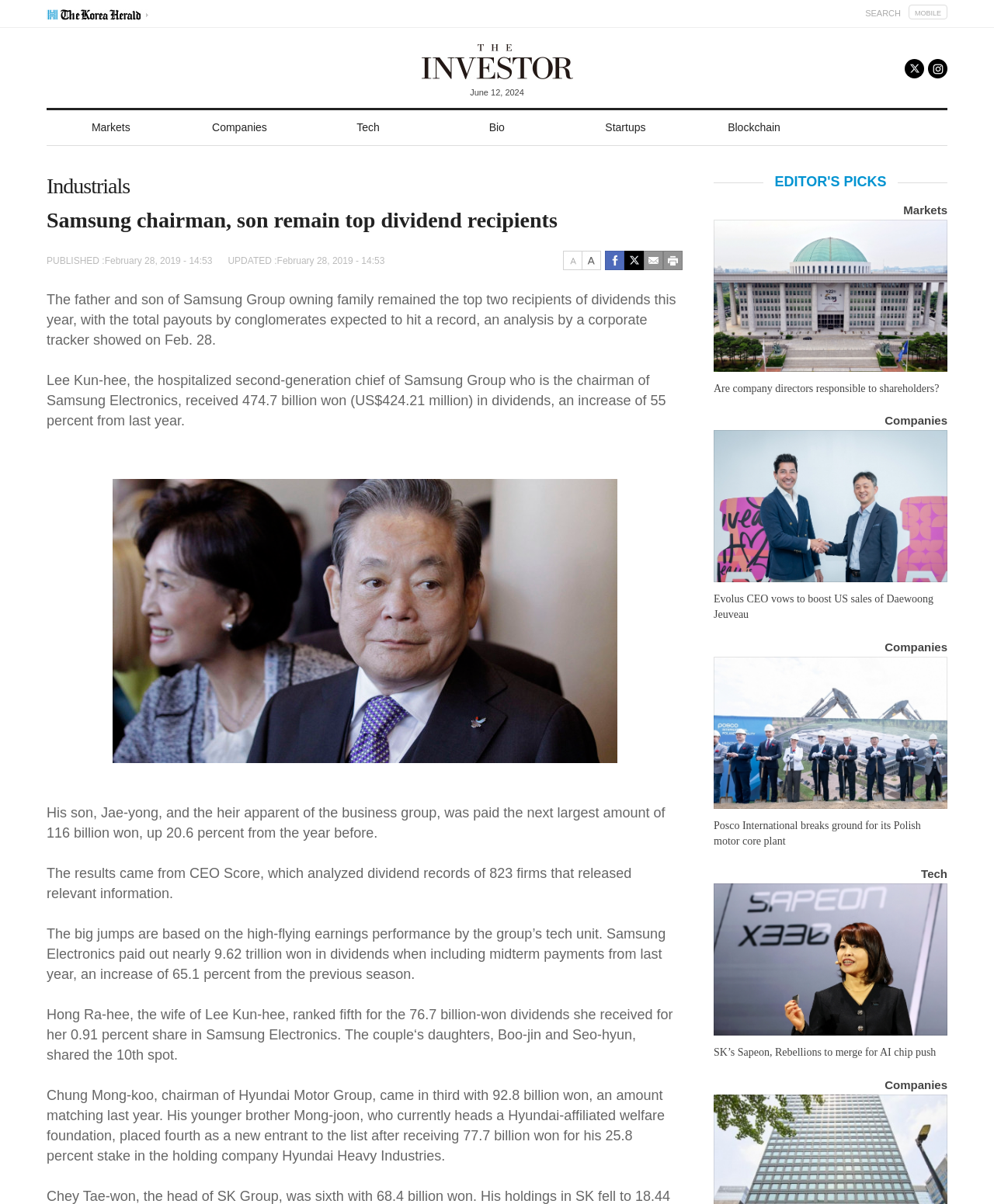Identify the webpage's primary heading and generate its text.

June 12, 2024